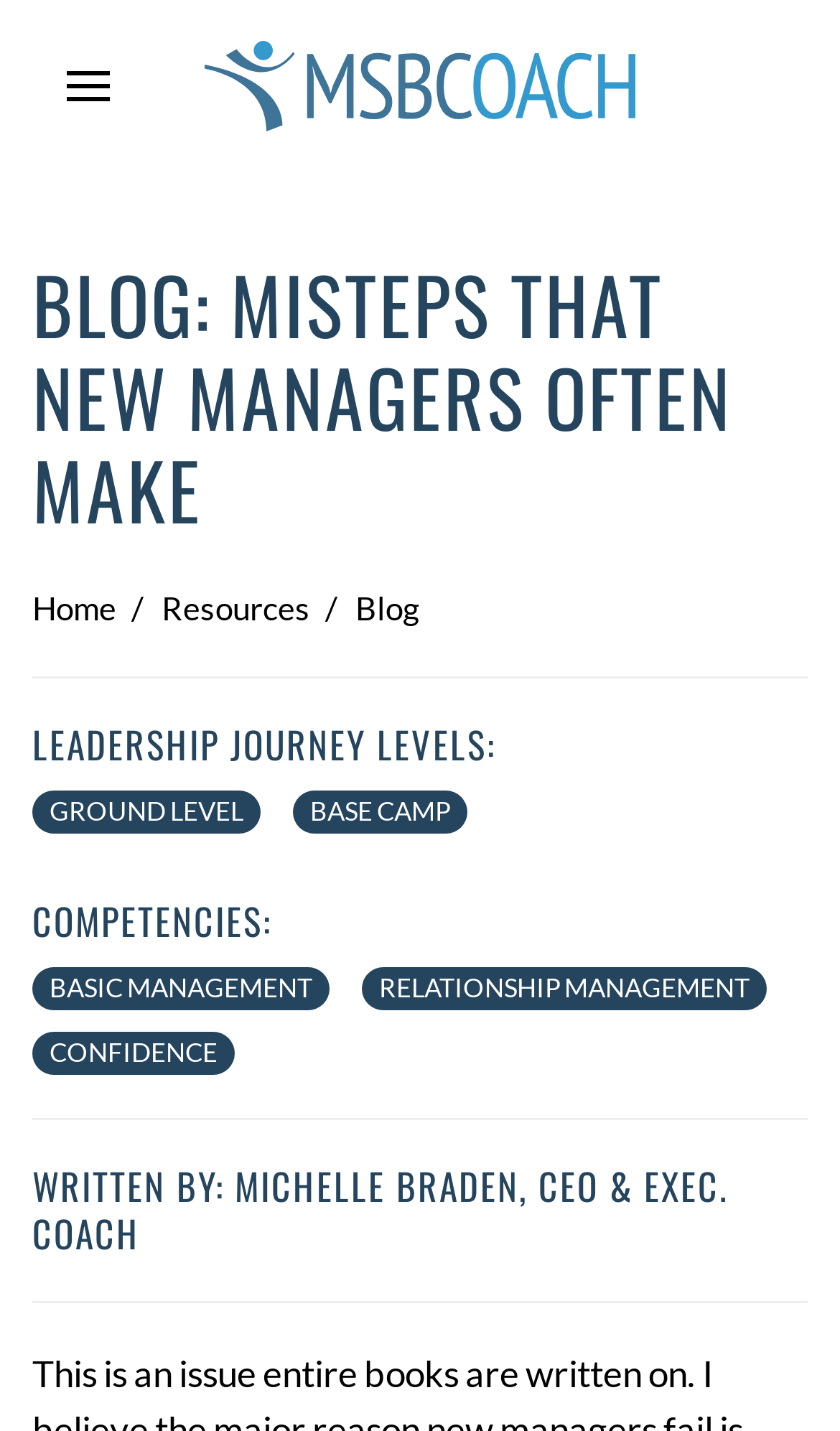What is the name of the CEO and Exec. Coach?
Please answer the question with as much detail as possible using the screenshot.

The answer can be found in the section 'WRITTEN BY: MICHELLE BRADEN, CEO & EXEC. COACH' at the bottom of the webpage, which indicates the author of the blog post.